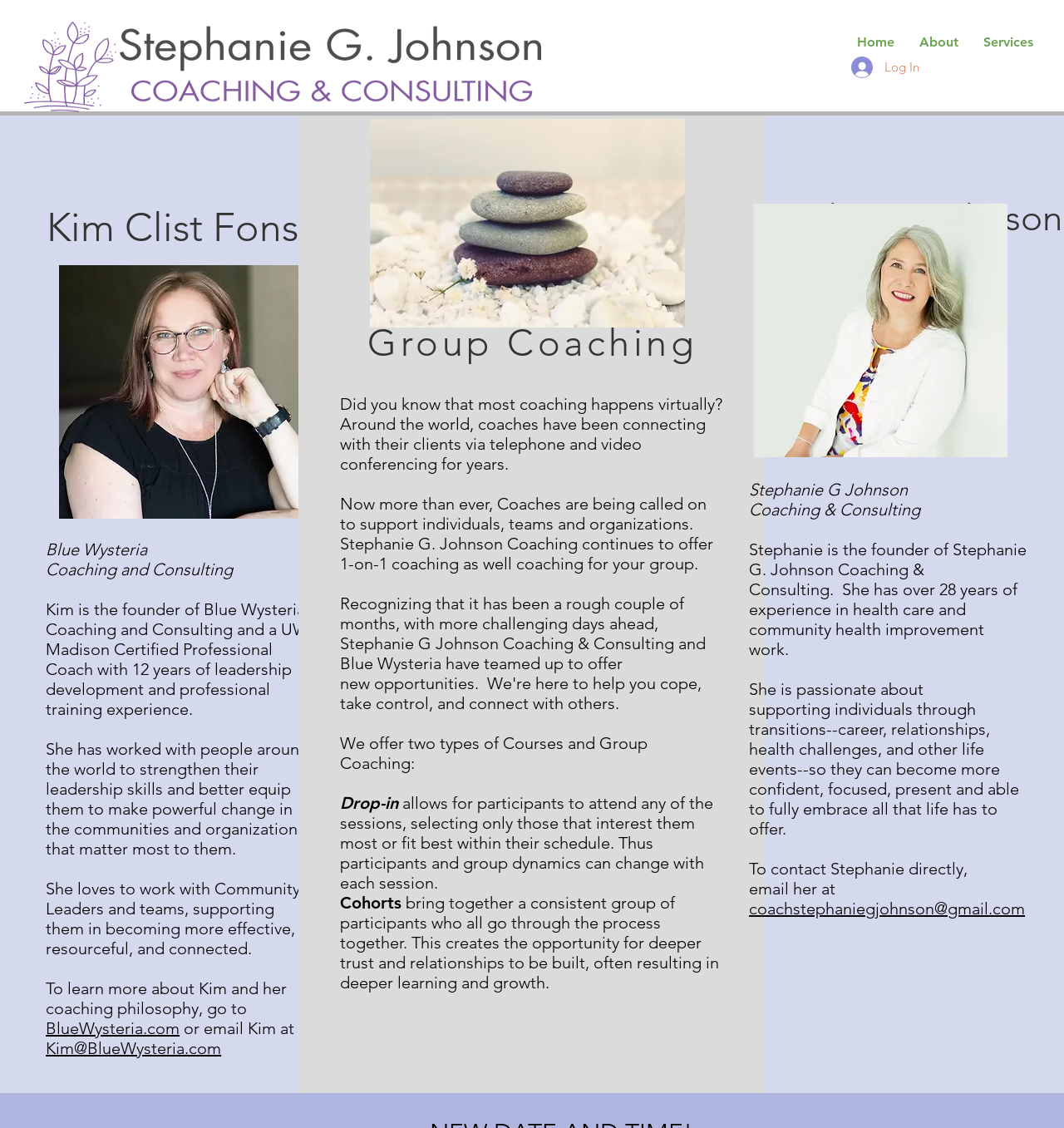Respond to the question below with a single word or phrase: What is the name of the image at the top of the page?

Stephanie G Johnson logo